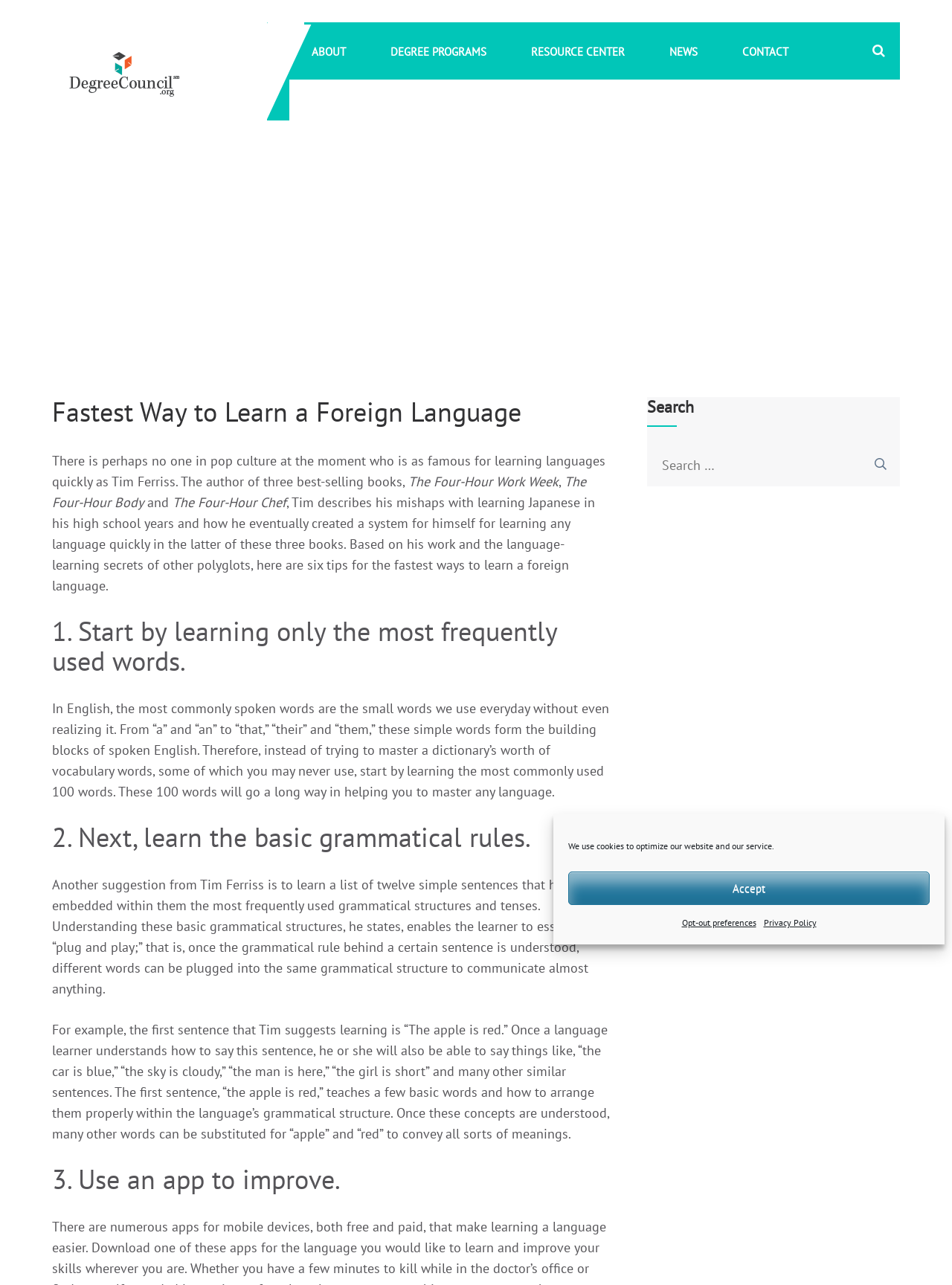Please identify the bounding box coordinates of the clickable region that I should interact with to perform the following instruction: "View the RESOURCE CENTER". The coordinates should be expressed as four float numbers between 0 and 1, i.e., [left, top, right, bottom].

[0.55, 0.017, 0.664, 0.062]